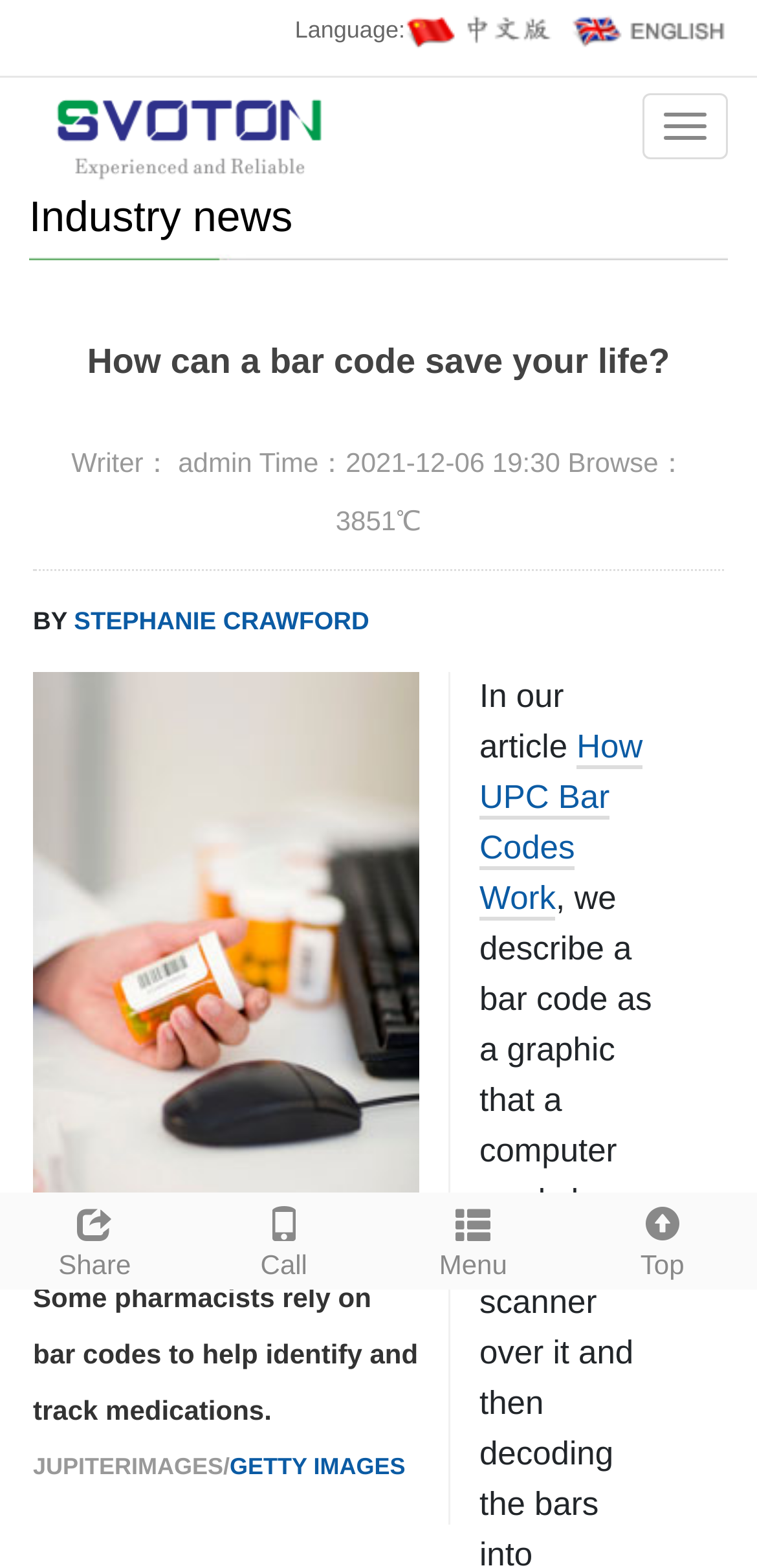Find the bounding box coordinates for the area that should be clicked to accomplish the instruction: "Click on Categories button".

[0.849, 0.059, 0.962, 0.102]